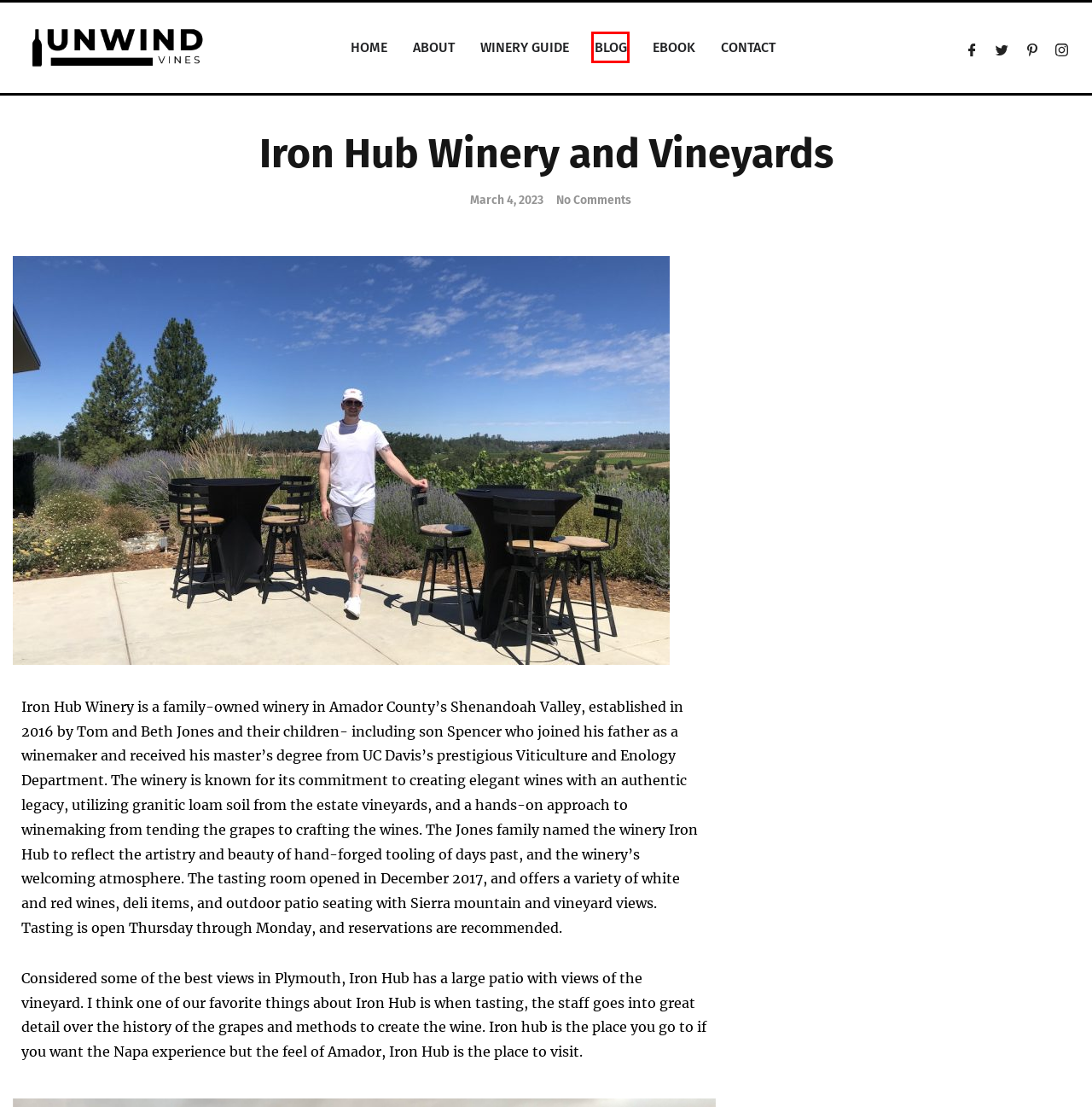Review the screenshot of a webpage that includes a red bounding box. Choose the most suitable webpage description that matches the new webpage after clicking the element within the red bounding box. Here are the candidates:
A. Contact - Unwind Vines
B. Unwind Vines
C. Wineries Archives - Unwind Vines
D. Ebook - Unwind Vines
E. Rancho Victoria Vineyard - Unwind Vines
F. About - Unwind Vines
G. March 4, 2023 - Unwind Vines
H. Blog - Unwind Vines

H